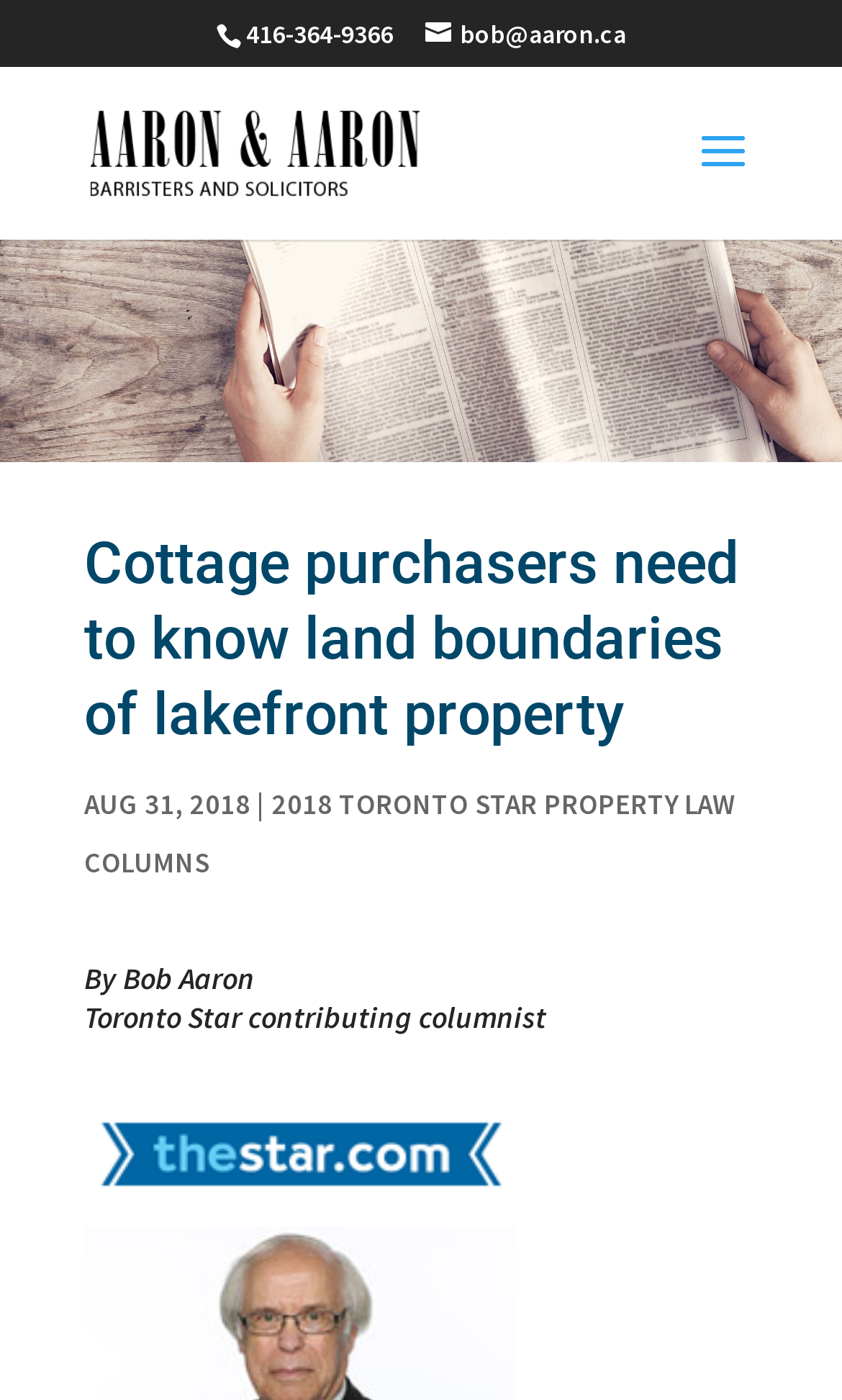What is the name of the newspaper where Bob Aaron is a contributing columnist?
Analyze the image and provide a thorough answer to the question.

I found the name of the newspaper by looking at the link element with the bounding box coordinates [0.108, 0.839, 0.605, 0.87], which contains the text 'thestar.com'. This suggests that the newspaper is the Toronto Star.